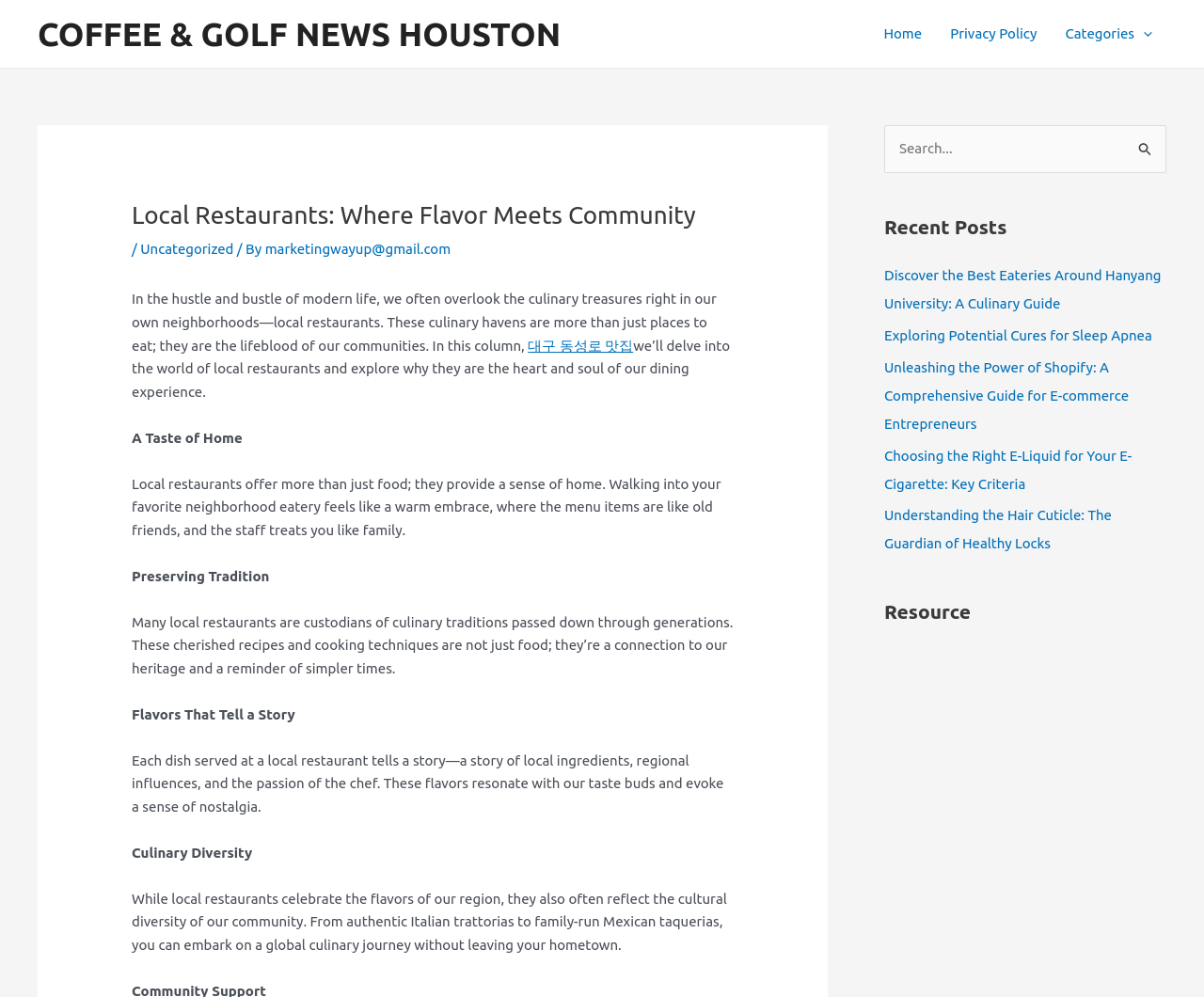What type of content is listed under 'Recent Posts'?
Provide a well-explained and detailed answer to the question.

The section labeled 'Recent Posts' lists several links with titles that appear to be blog posts, such as 'Discover the Best Eateries Around Hanyang University: A Culinary Guide' and 'Unleashing the Power of Shopify: A Comprehensive Guide for E-commerce Entrepreneurs'. This suggests that the content listed under 'Recent Posts' is a collection of blog posts.